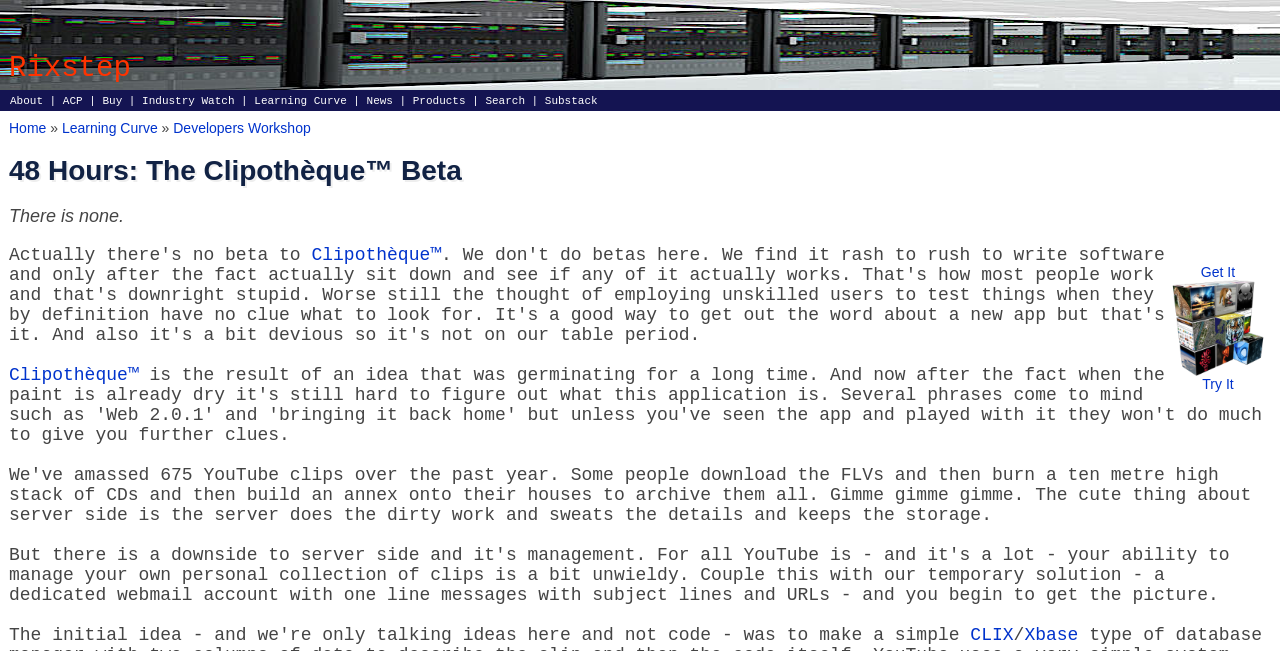Can you show the bounding box coordinates of the region to click on to complete the task described in the instruction: "Click on Clipothèque™"?

[0.243, 0.376, 0.345, 0.406]